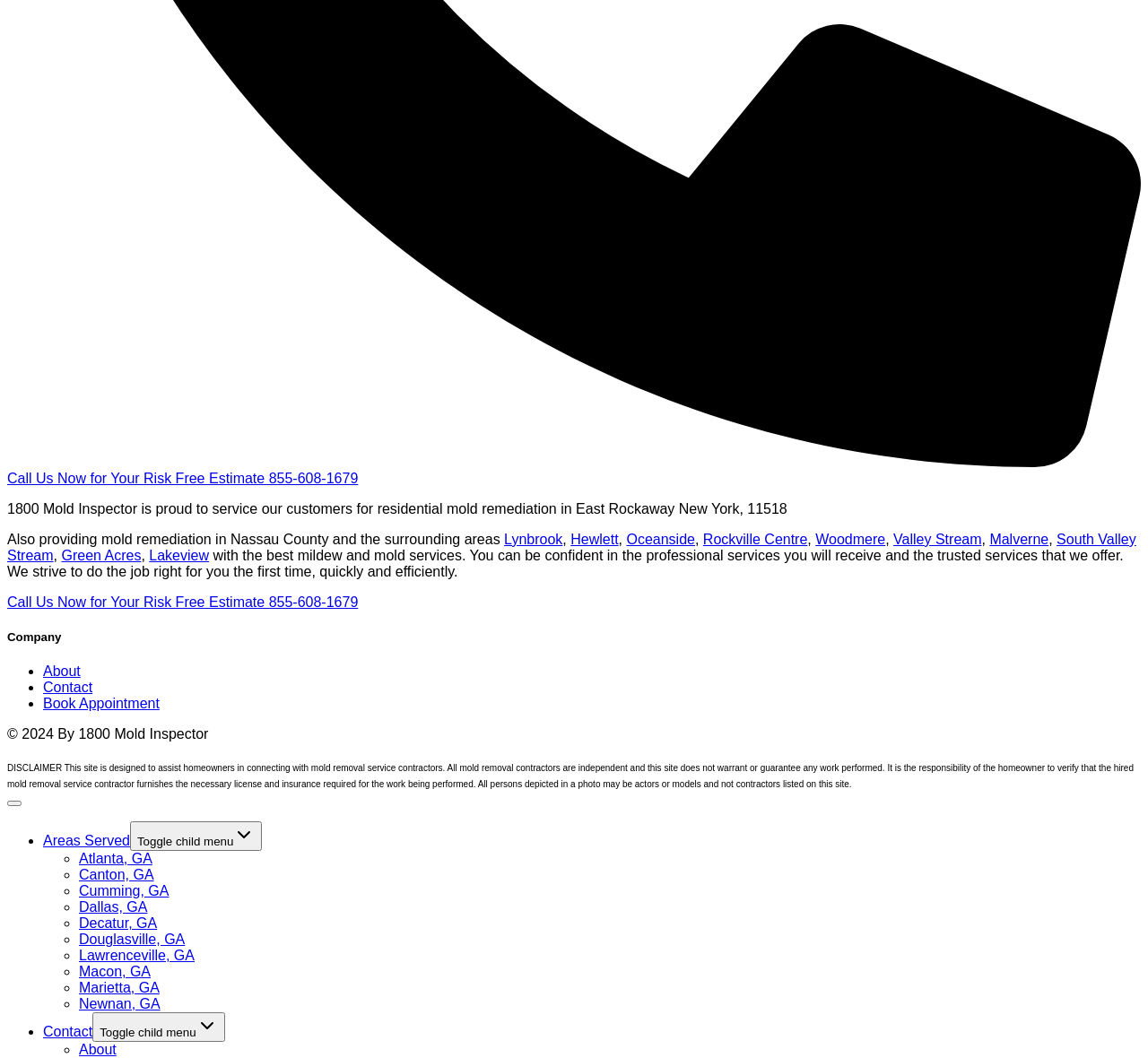Please specify the bounding box coordinates of the element that should be clicked to execute the given instruction: 'Learn more about the company'. Ensure the coordinates are four float numbers between 0 and 1, expressed as [left, top, right, bottom].

[0.006, 0.596, 0.994, 0.608]